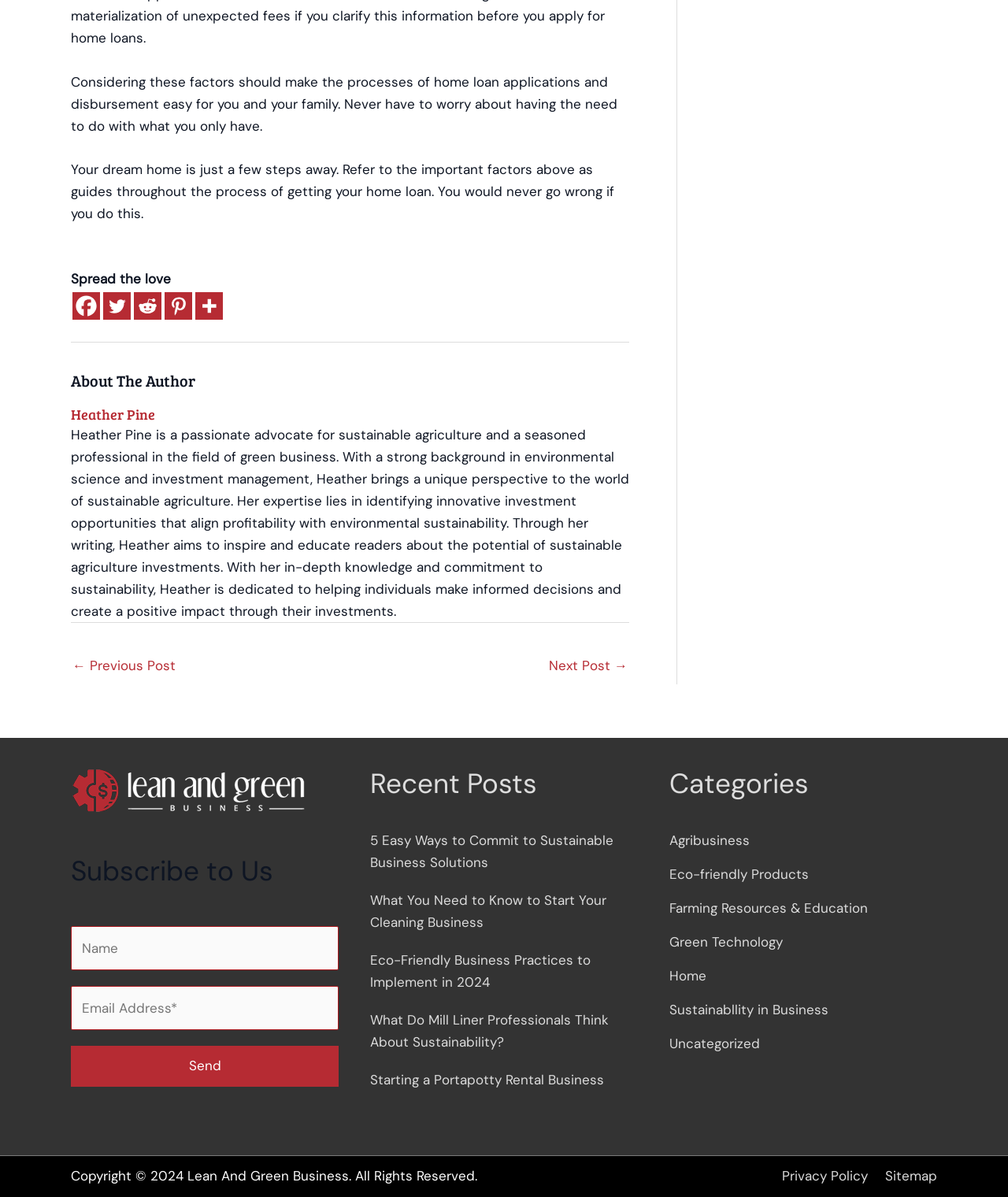Locate the bounding box coordinates of the clickable region to complete the following instruction: "Read the previous post."

[0.072, 0.544, 0.174, 0.57]